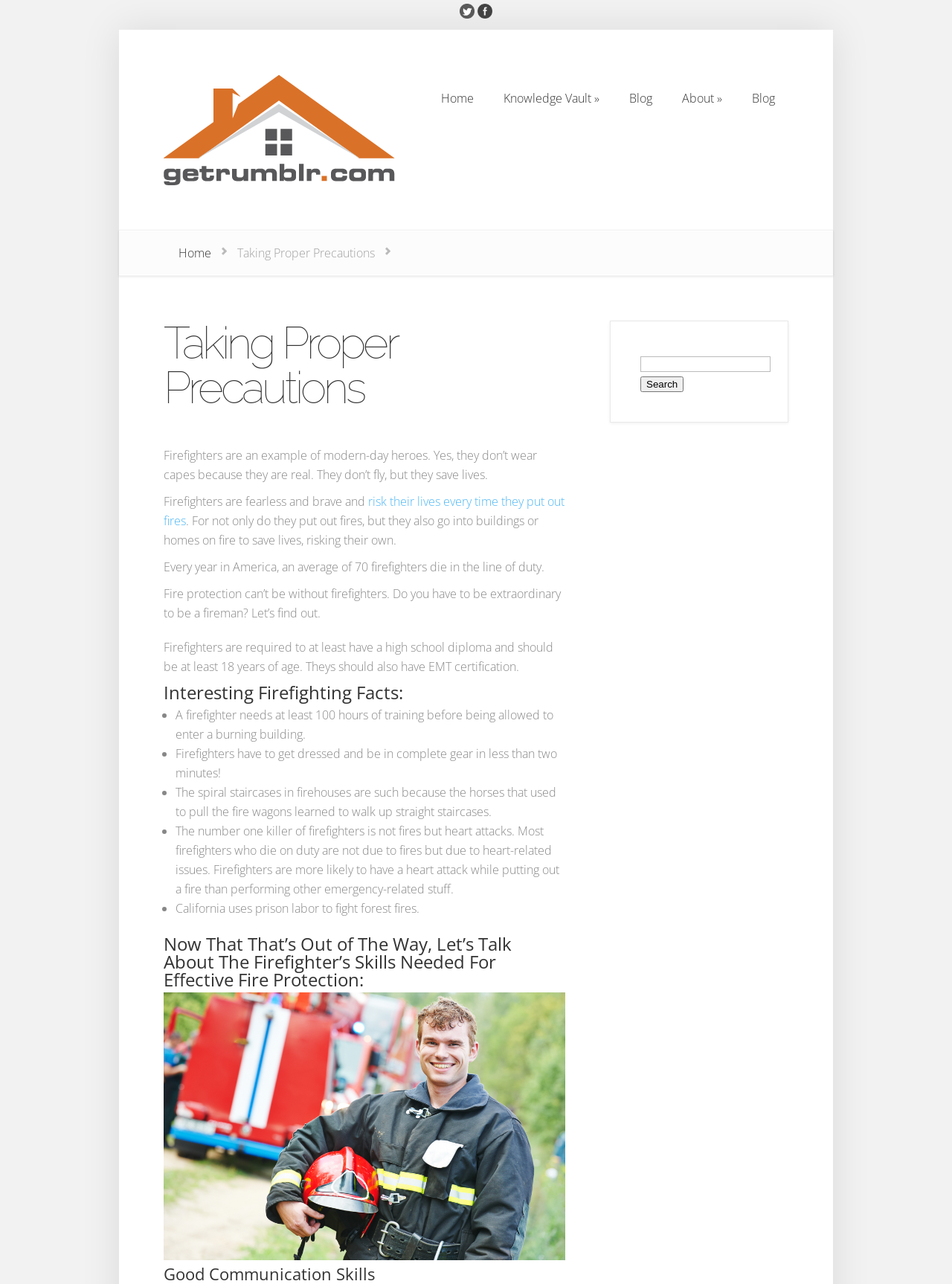Describe all the visual and textual components of the webpage comprehensively.

This webpage is about firefighters and their role in effective fire protection. At the top, there are several links and images, including a logo and navigation links to "Home", "Knowledge Vault", "Blog", and "About". Below these links, there is a heading "Taking Proper Precautions" followed by a brief description of firefighters as modern-day heroes who risk their lives to save others.

The main content of the page is divided into sections. The first section describes the bravery and selflessness of firefighters, including the risks they take and the number of lives lost in the line of duty each year. The second section, "Interesting Firefighting Facts", lists several facts about firefighters, including their training requirements, the time it takes to get dressed in gear, and the surprising fact that heart attacks are the leading cause of death among firefighters.

The third section, "Now That That’s Out of The Way, Let’s Talk About The Firefighter’s Skills Needed For Effective Fire Protection", discusses the skills and qualifications required to be a firefighter, including a high school diploma, EMT certification, and a minimum age of 18. There is also a link to a related article, "what it takes to be a firefighter", which includes an image.

On the right side of the page, there is a search bar with a label "Search for:" and a button to submit the search query.